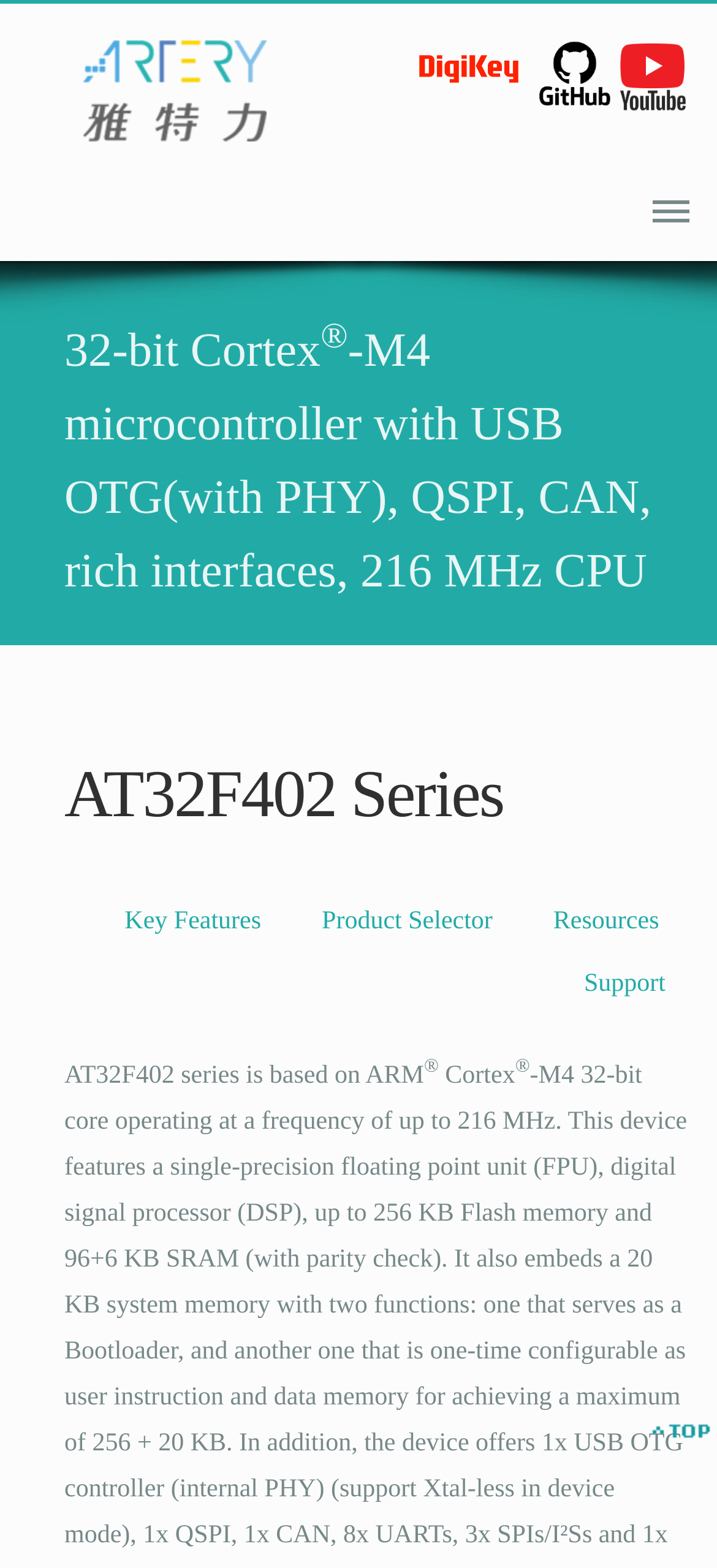Predict the bounding box of the UI element based on the description: "Support". The coordinates should be four float numbers between 0 and 1, formatted as [left, top, right, bottom].

[0.781, 0.608, 0.962, 0.648]